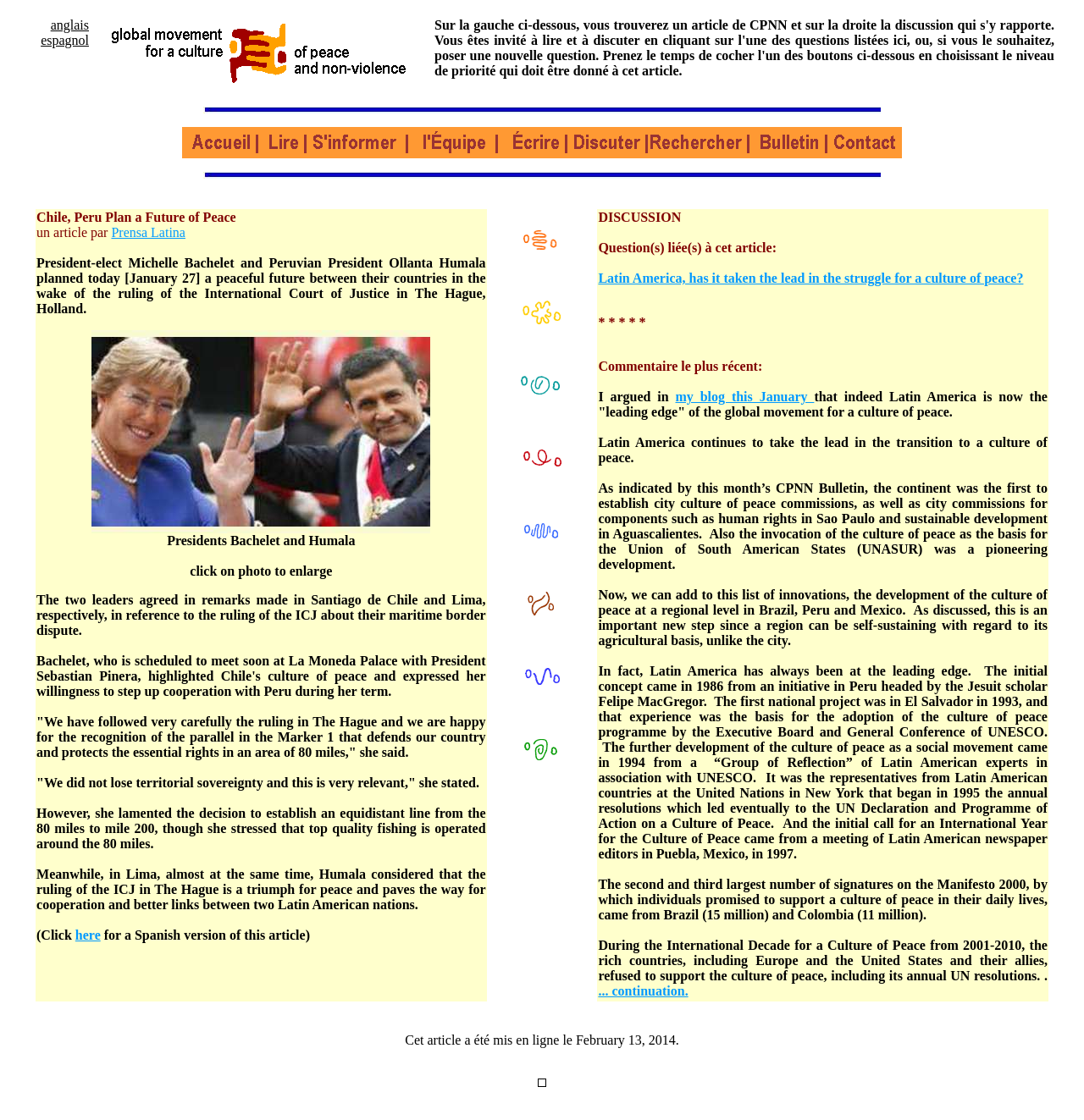Describe all the key features and sections of the webpage thoroughly.

This webpage is about a peace report, specifically focusing on Chile and Peru planning a future of peace. At the top, there is a layout table with three cells. The first cell contains links to different languages, including English and Spanish. The second cell has an image with the title "GLOBAL MOVEMENT FOR A CULTURE OF PEACE" and a description of the article and discussion below. The third cell has a paragraph of text explaining how to engage with the article and discussion.

Below this table, there are three images, likely related to the article's content. 

The main content of the webpage is divided into two sections. The first section is an article titled "Chile, Peru Plan a Future of Peace" and is written by Prensa Latina. The article discusses the plans of Chile's President-elect Michelle Bachelet and Peru's President Ollanta Humala to establish a peaceful future between their countries following a ruling by the International Court of Justice. The article includes a photo of the two leaders and a link to a Spanish version of the article.

The second section is a discussion related to the article, titled "Latin America, has it taken the lead in the struggle for a culture of peace?" This section includes a long text discussing the history of the culture of peace movement in Latin America, its development, and its significance. There are several links and images scattered throughout the text.

At the bottom of the webpage, there is a layout table with a single cell containing the date the article was posted, February 13, 2014, and a small image.